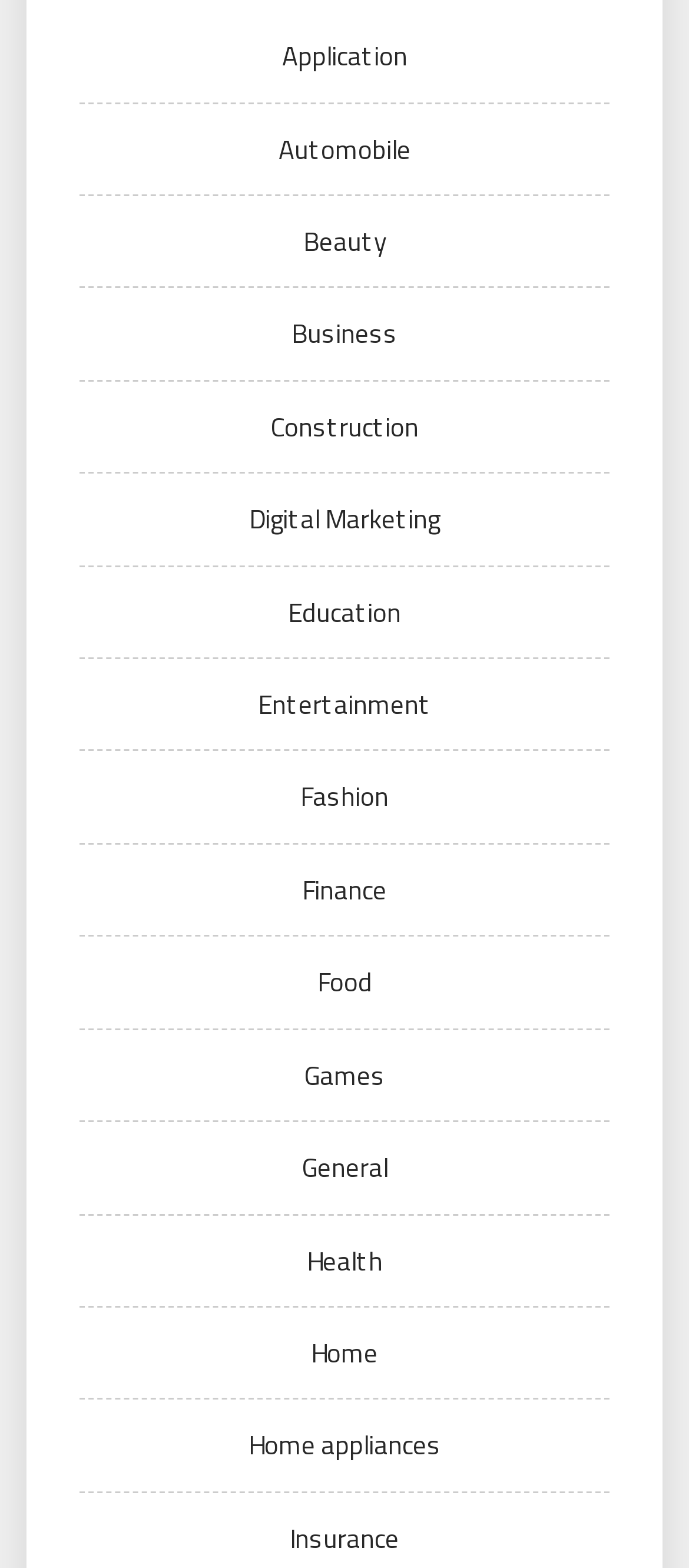What is the first category listed?
Look at the image and answer with only one word or phrase.

Application